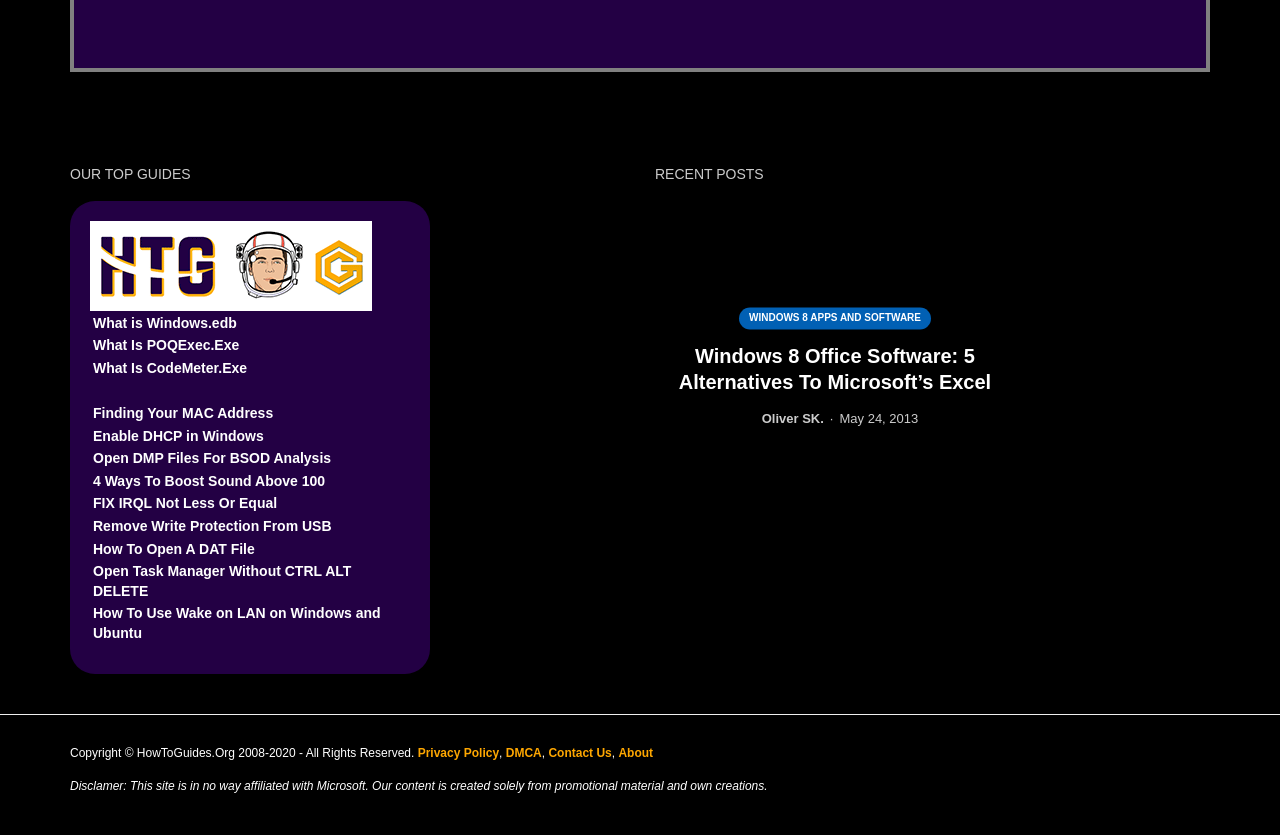Please respond to the question using a single word or phrase:
What is the copyright year range of the webpage?

2008-2020